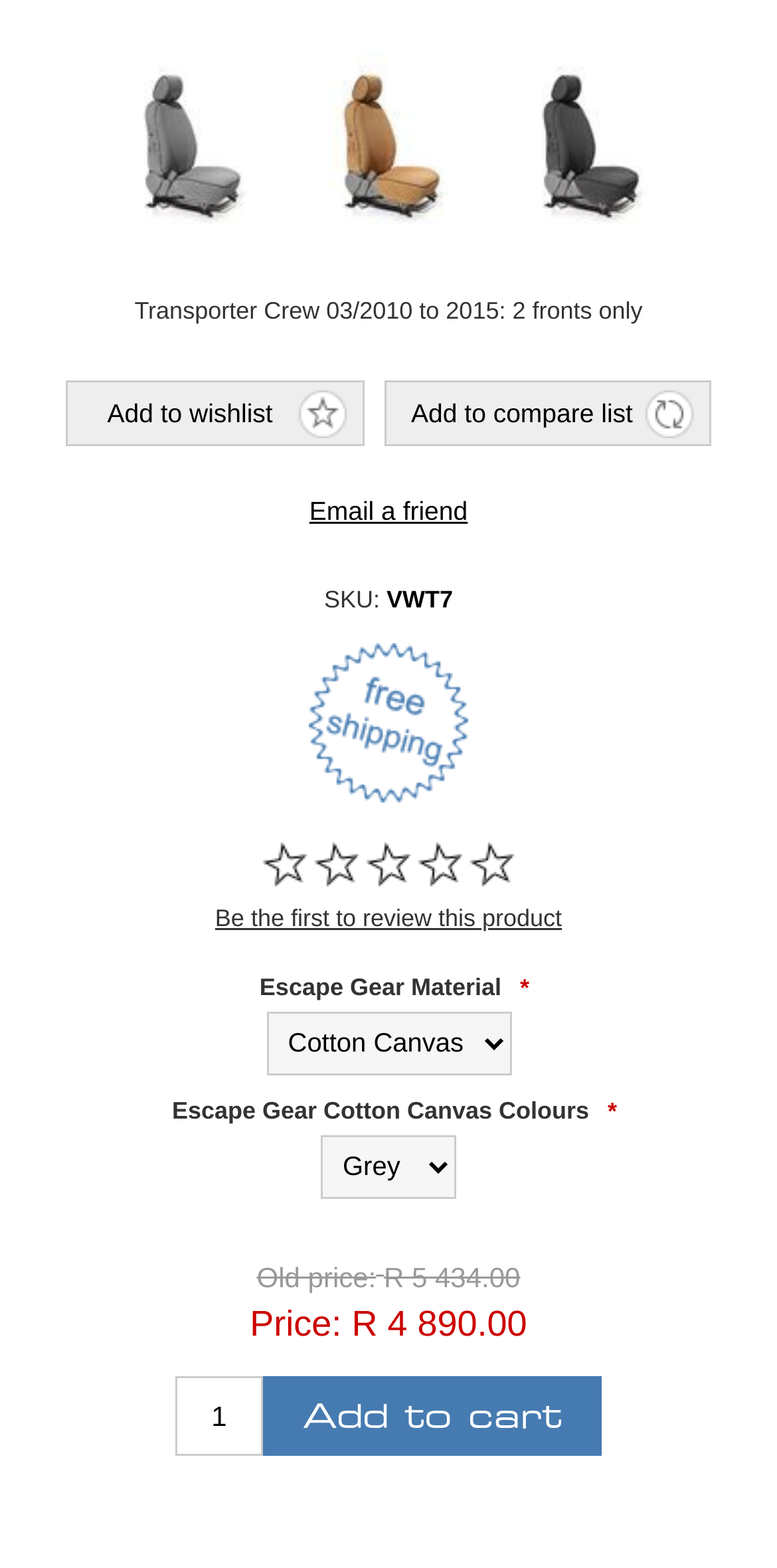Pinpoint the bounding box coordinates of the clickable area necessary to execute the following instruction: "Explore Succulents". The coordinates should be given as four float numbers between 0 and 1, namely [left, top, right, bottom].

None